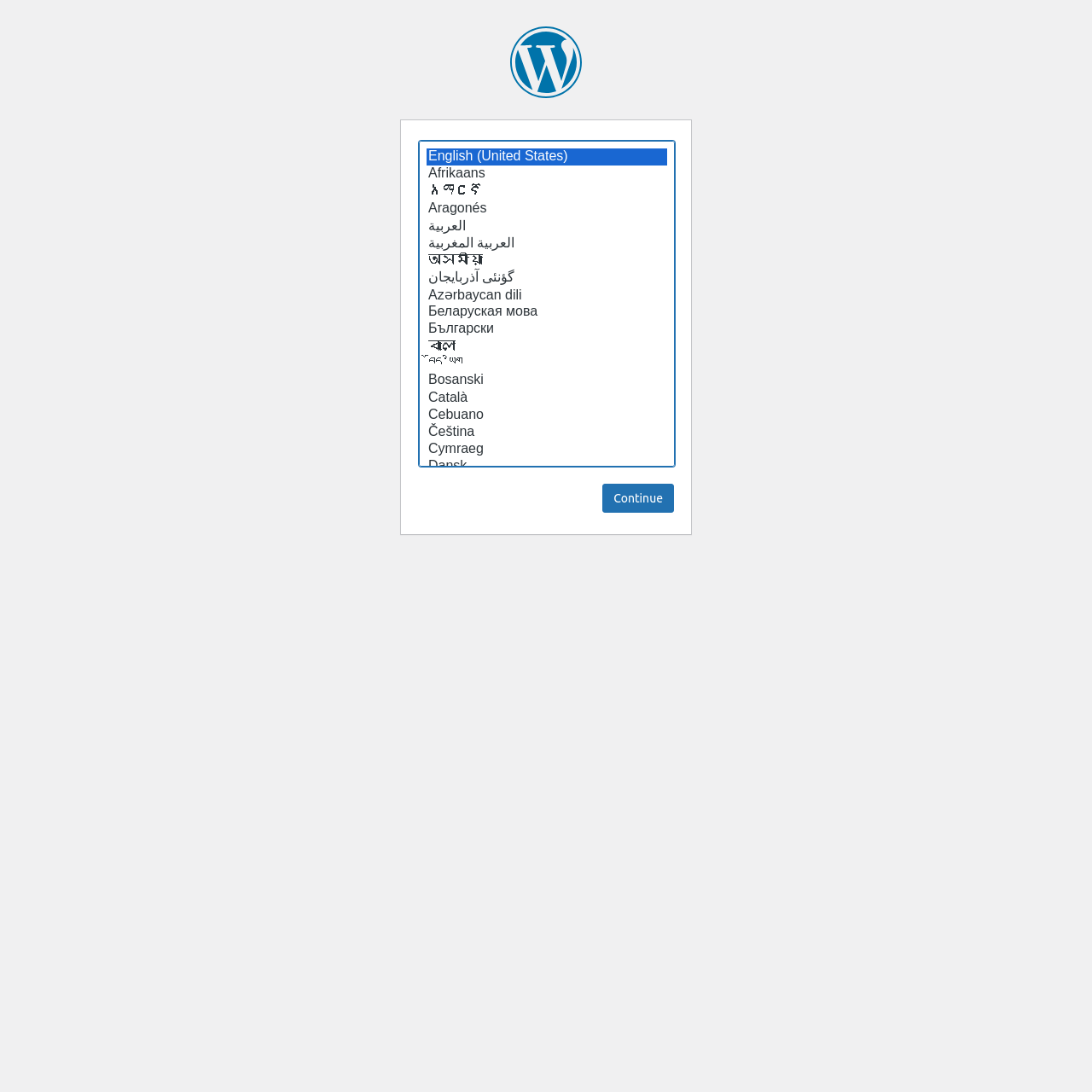How many languages are available for selection?
Refer to the image and offer an in-depth and detailed answer to the question.

There are 77 languages available for selection because there are 77 options listed under the 'listbox' element with the label 'Select a default language'.